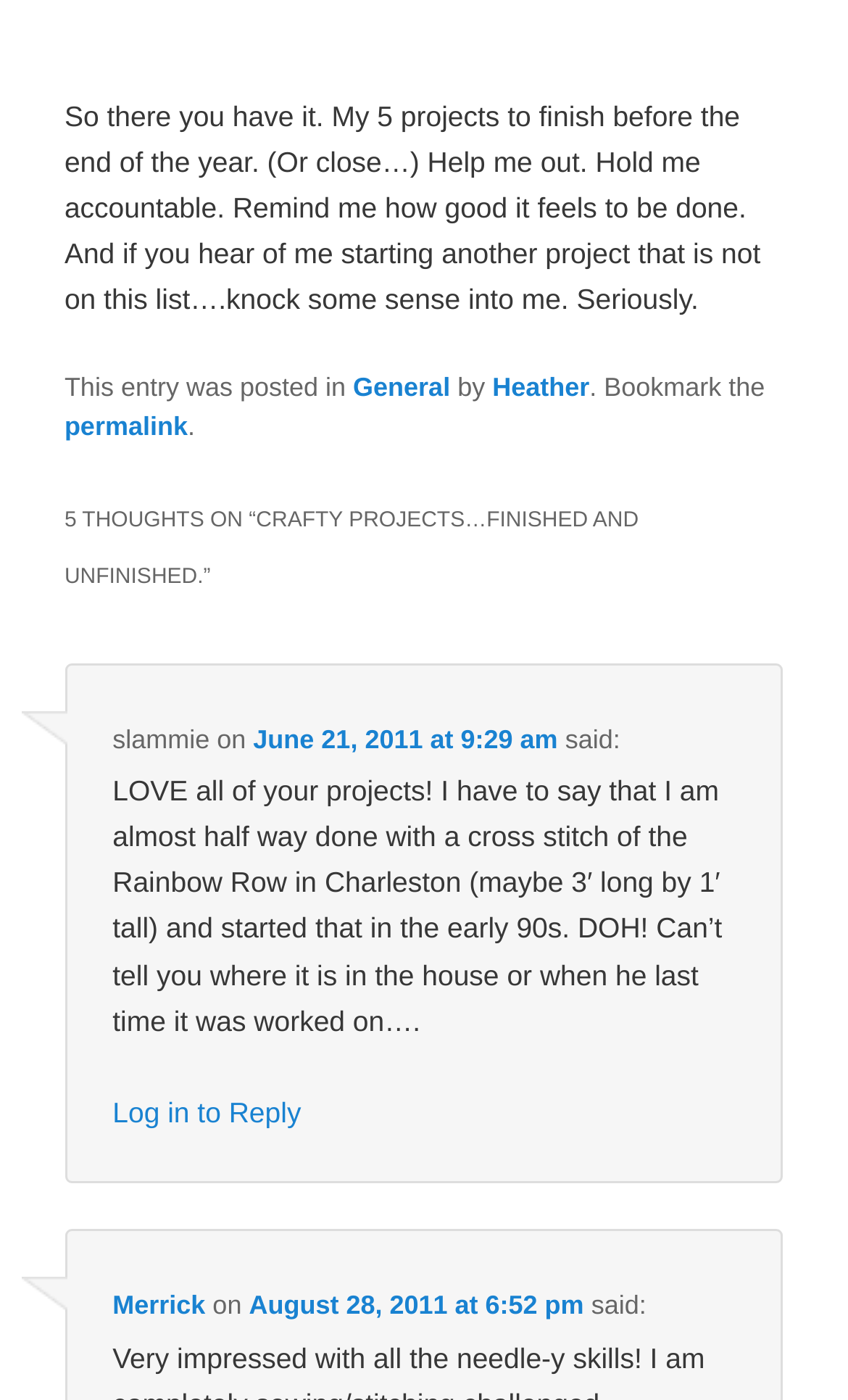Use a single word or phrase to answer the question:
What is the date of the latest comment?

August 28, 2011